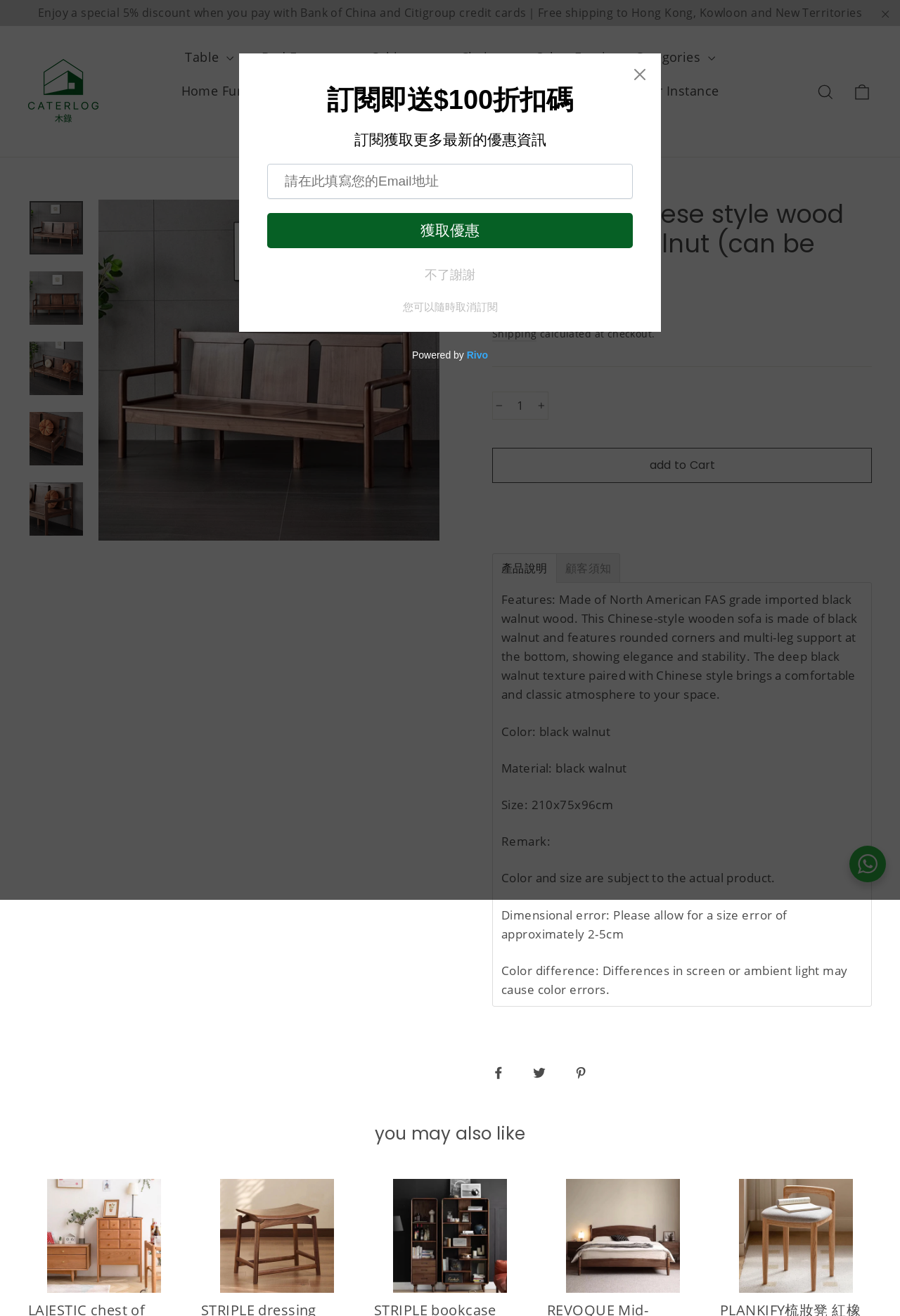Please respond to the question using a single word or phrase:
What is the material of the sofa?

black walnut